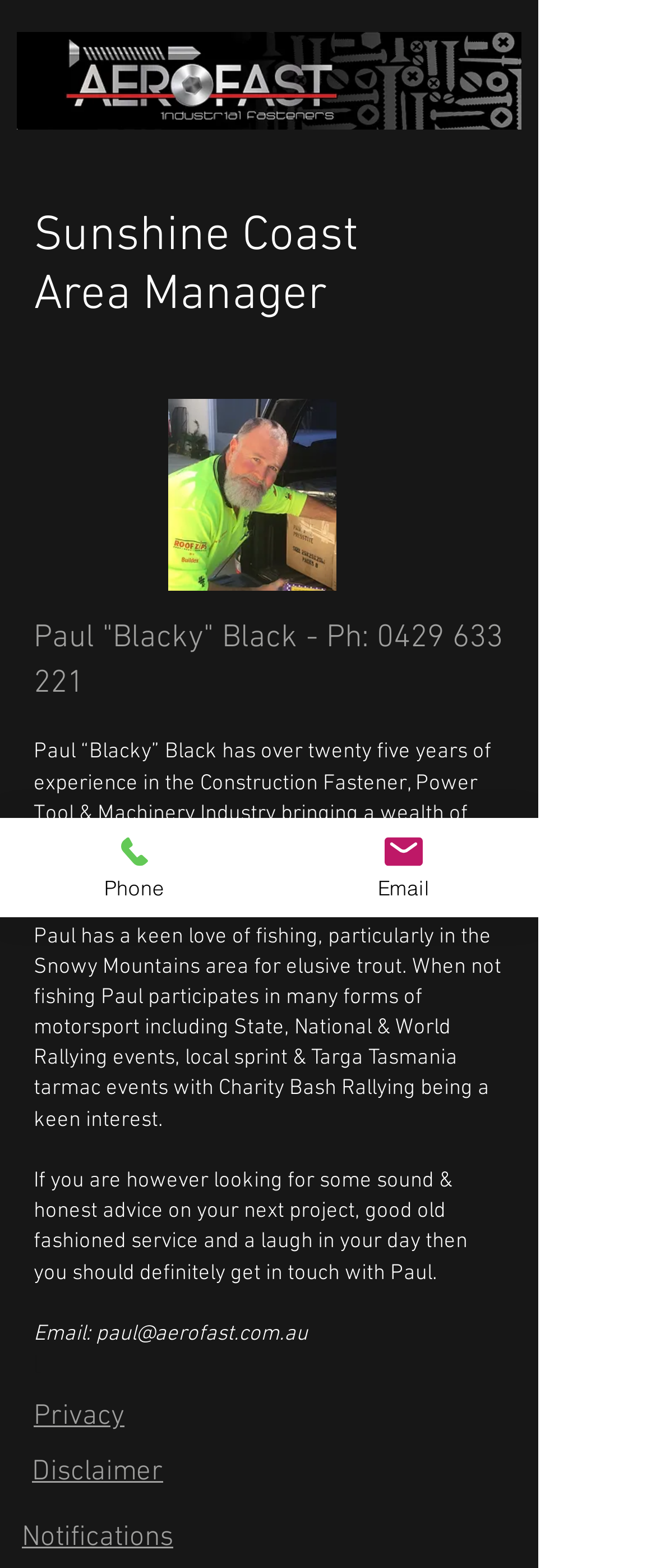What is Paul's phone number?
Carefully examine the image and provide a detailed answer to the question.

The answer can be found in the link element '0429 633 221' which is a sub-element of the heading element 'Paul "Blacky" Black - Ph: 0429 633 221'. This link element contains Paul's phone number.